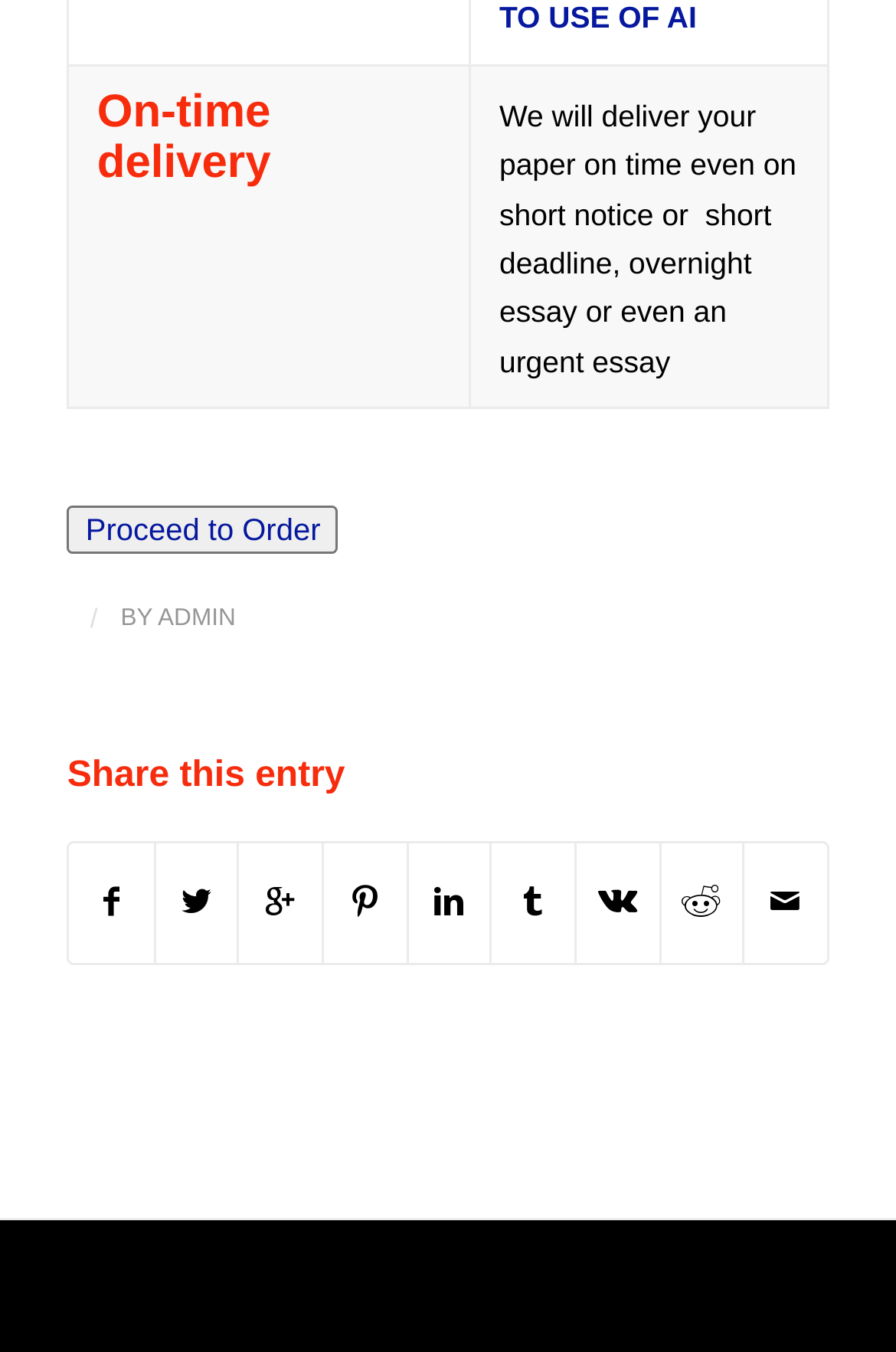Determine the bounding box coordinates of the UI element that matches the following description: "Share on Reddit". The coordinates should be four float numbers between 0 and 1 in the format [left, top, right, bottom].

[0.737, 0.624, 0.829, 0.712]